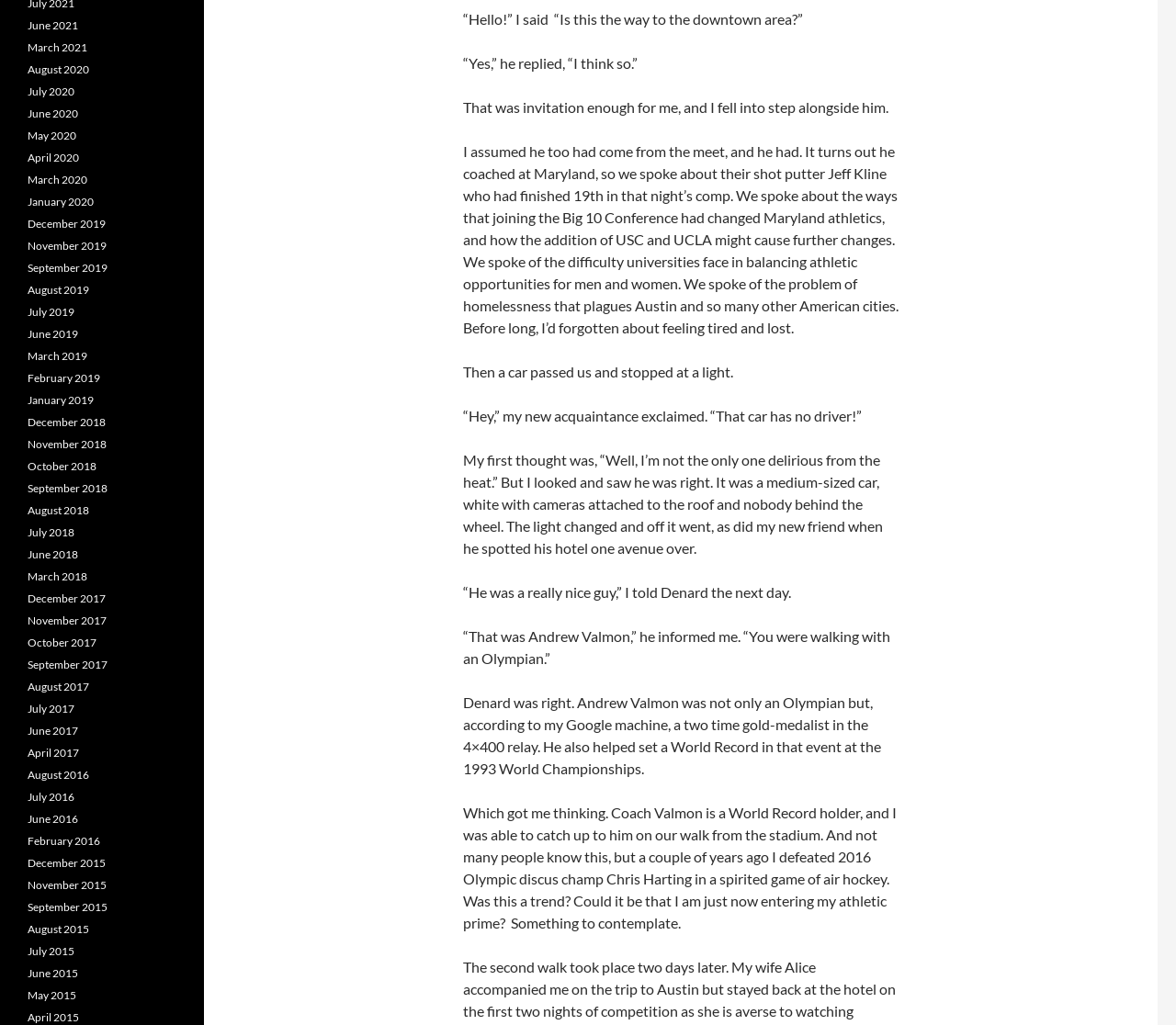What is the author's athletic achievement?
Please respond to the question with a detailed and informative answer.

The author mentions that they defeated Chris Harting, the 2016 Olympic discus champion, in a game of air hockey, which is an unusual athletic achievement.